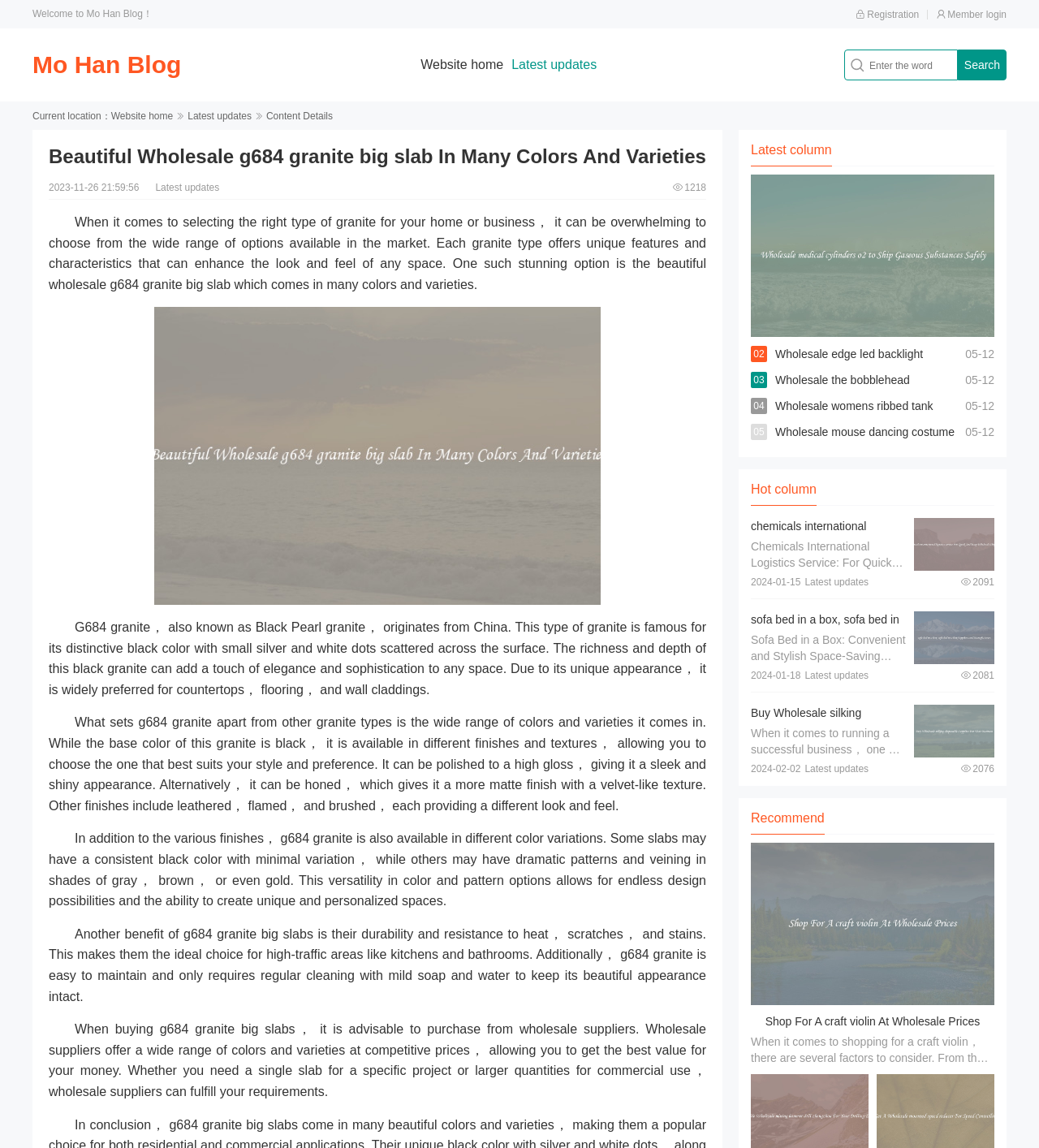Find and generate the main title of the webpage.

Beautiful Wholesale g684 granite big slab In Many Colors And Varieties